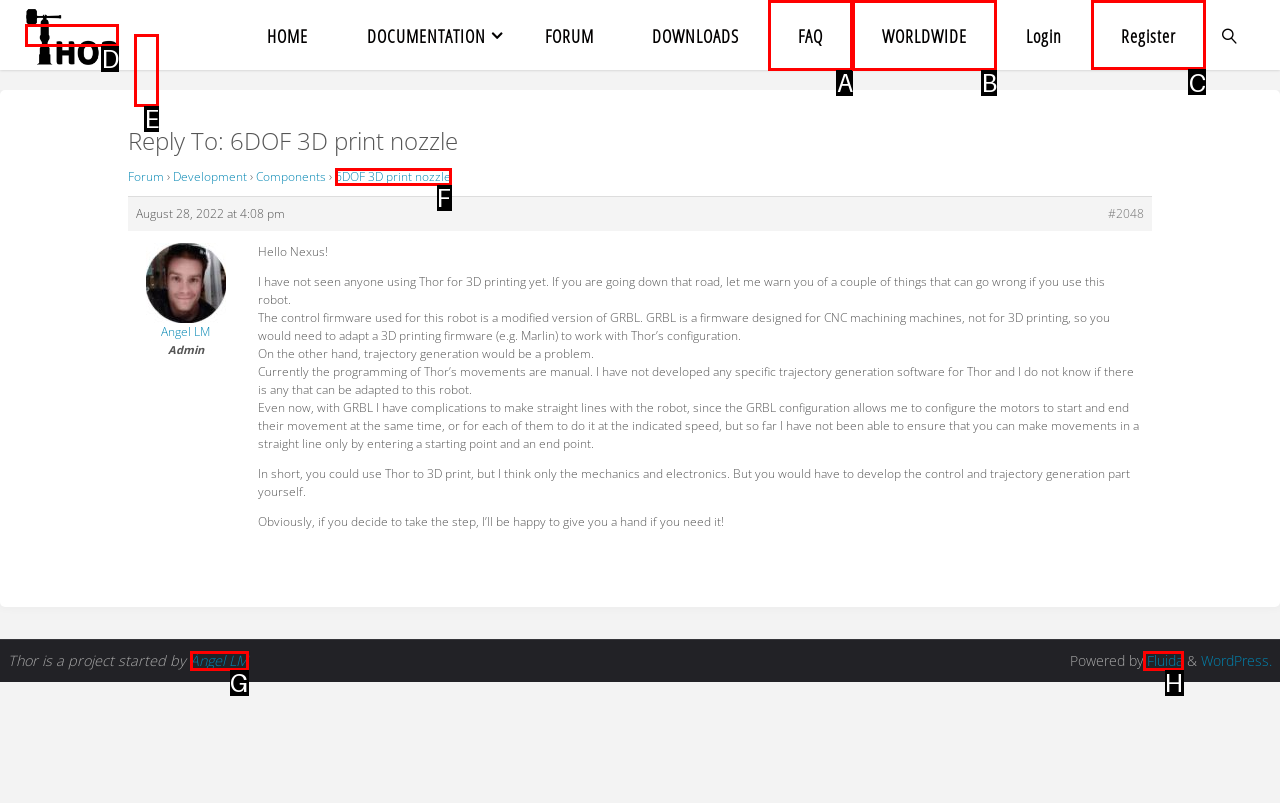Indicate which HTML element you need to click to complete the task: Click on the 'REGISTER' link. Provide the letter of the selected option directly.

C